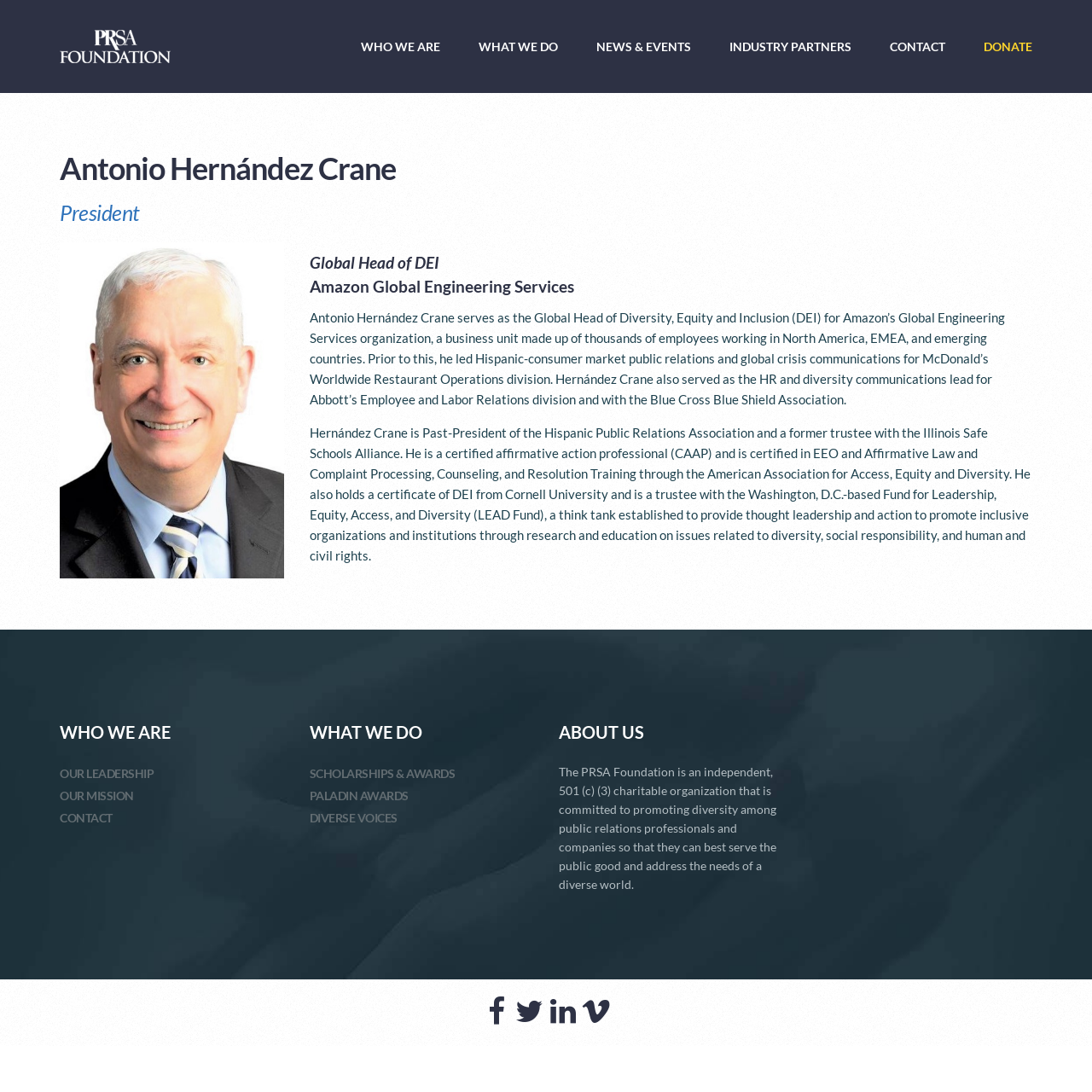Identify the bounding box coordinates of the area you need to click to perform the following instruction: "Click the 'Stock notification' button".

None